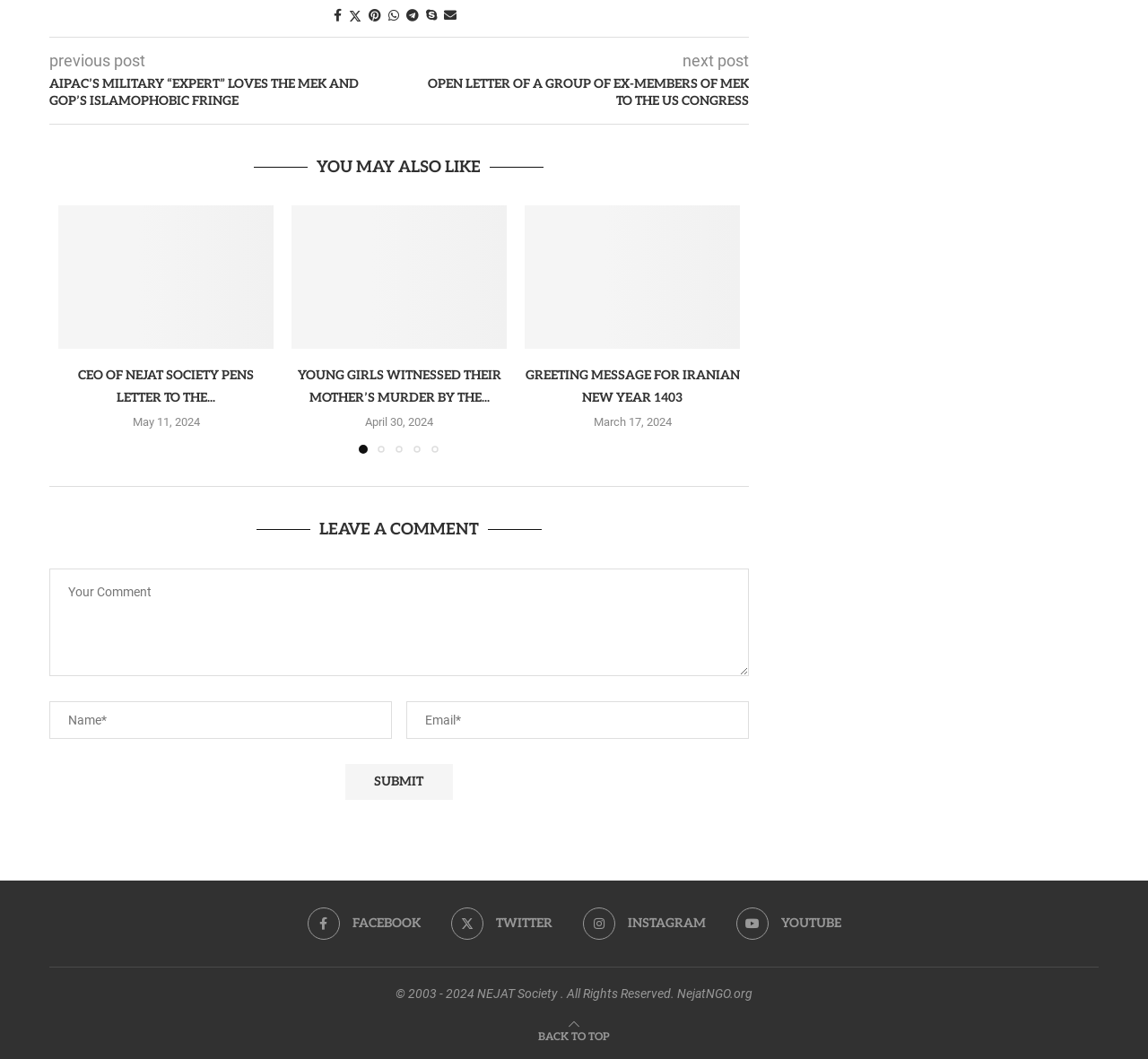Show the bounding box coordinates of the region that should be clicked to follow the instruction: "Click the Menu button."

None